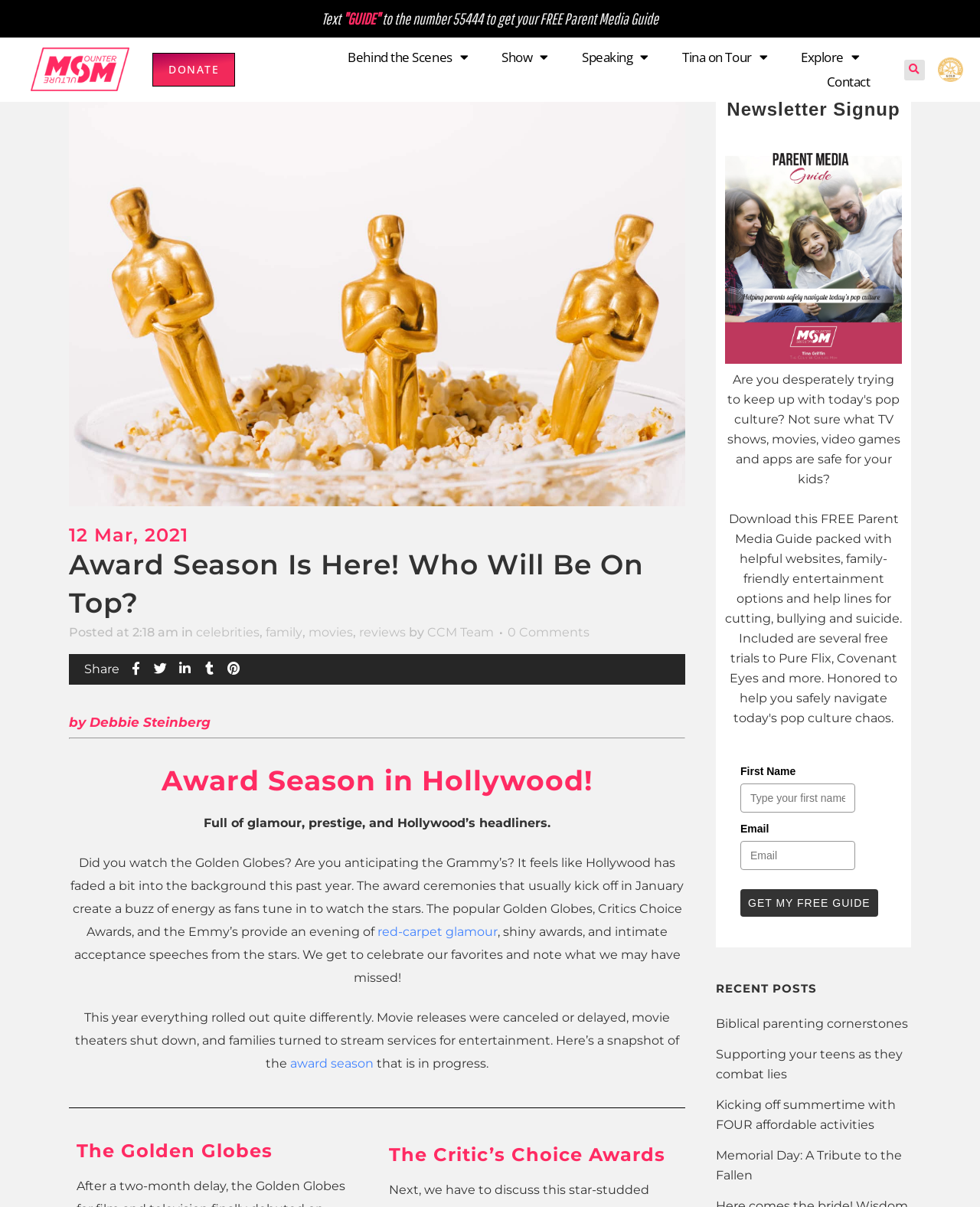Locate the bounding box of the UI element with the following description: "Get My Free Guide".

[0.755, 0.737, 0.896, 0.76]